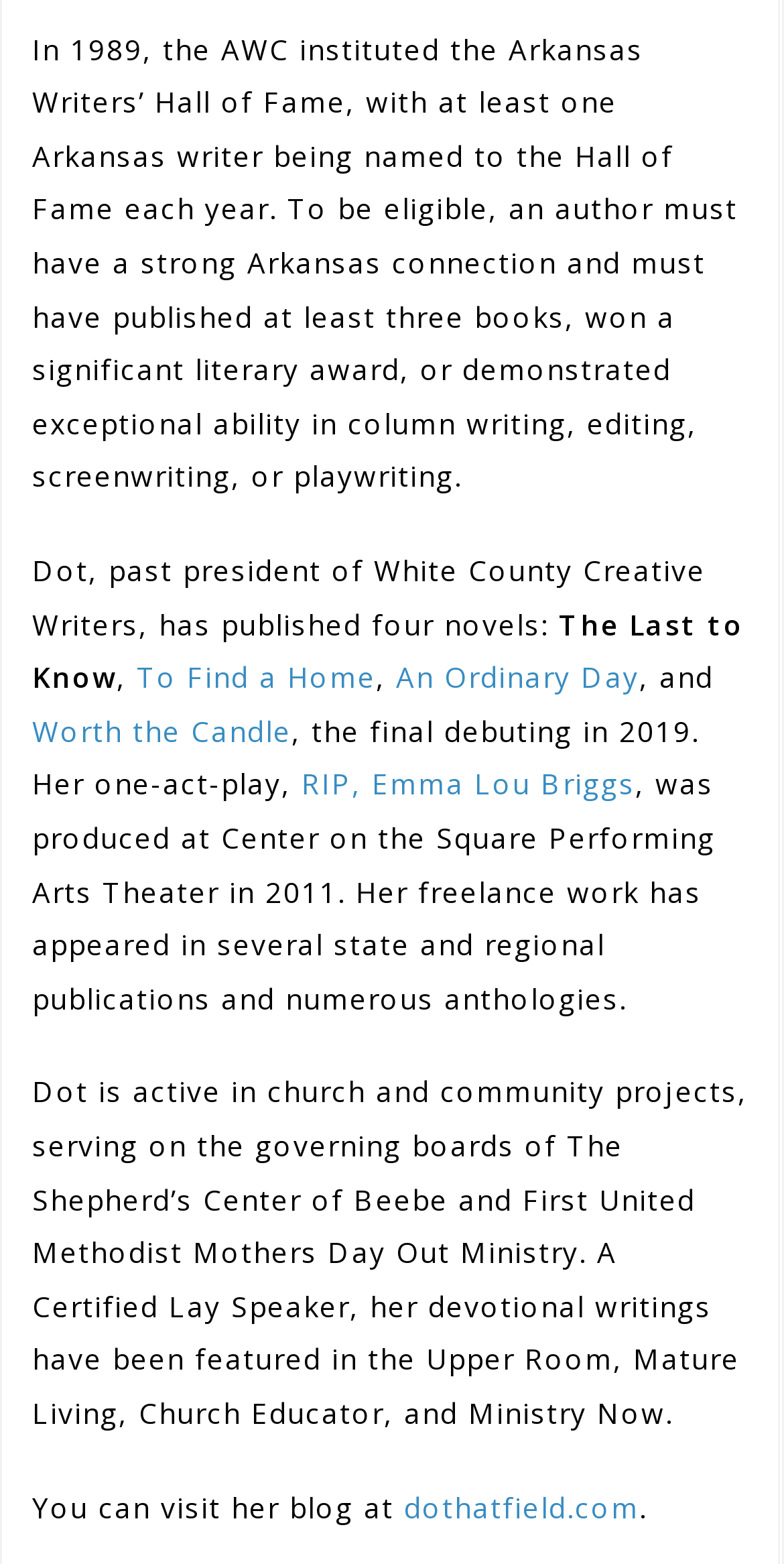Predict the bounding box of the UI element based on the description: "dothatfield.com". The coordinates should be four float numbers between 0 and 1, formatted as [left, top, right, bottom].

[0.515, 0.951, 0.815, 0.975]